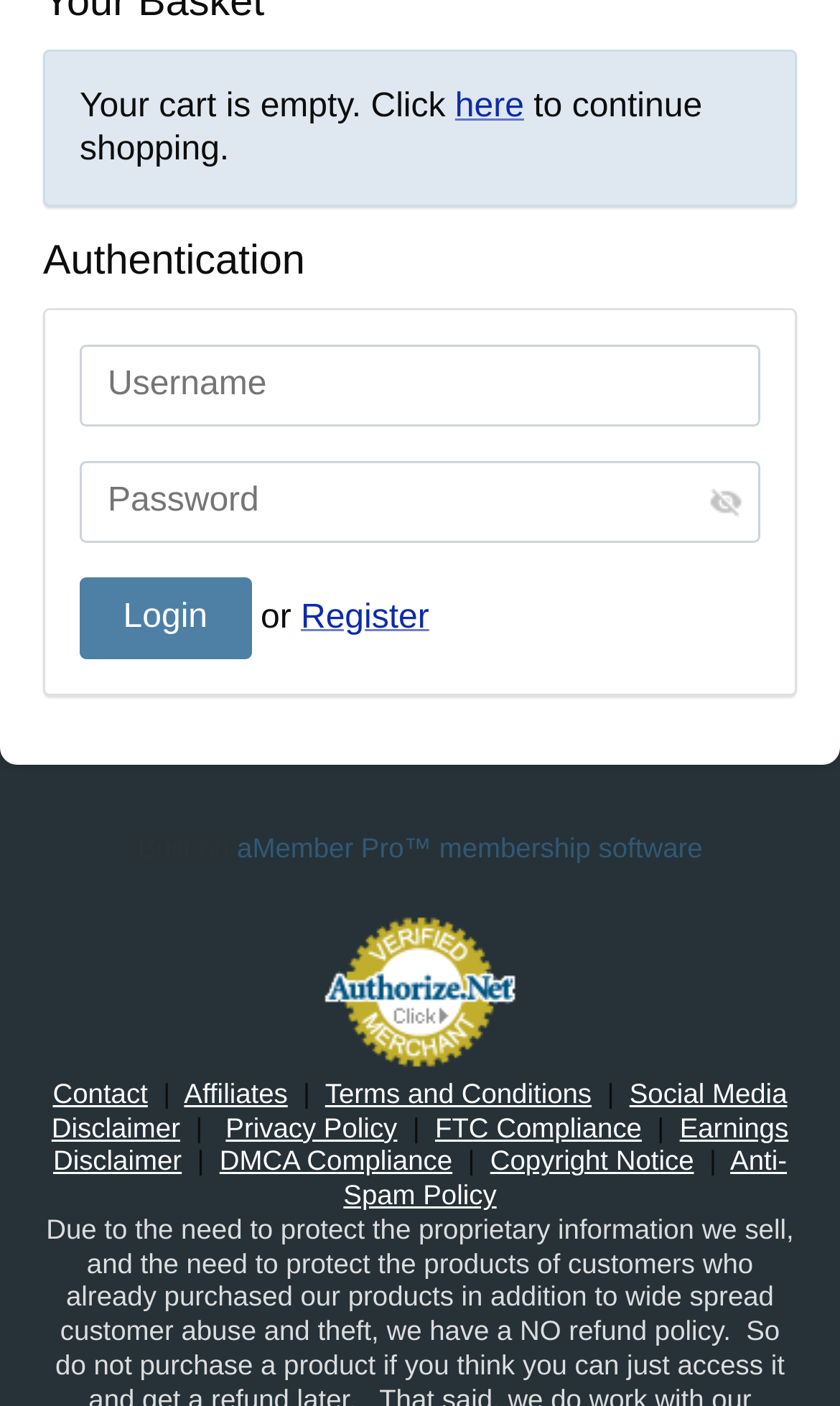Identify the bounding box coordinates of the region that should be clicked to execute the following instruction: "Enter login credentials".

[0.095, 0.245, 0.905, 0.303]